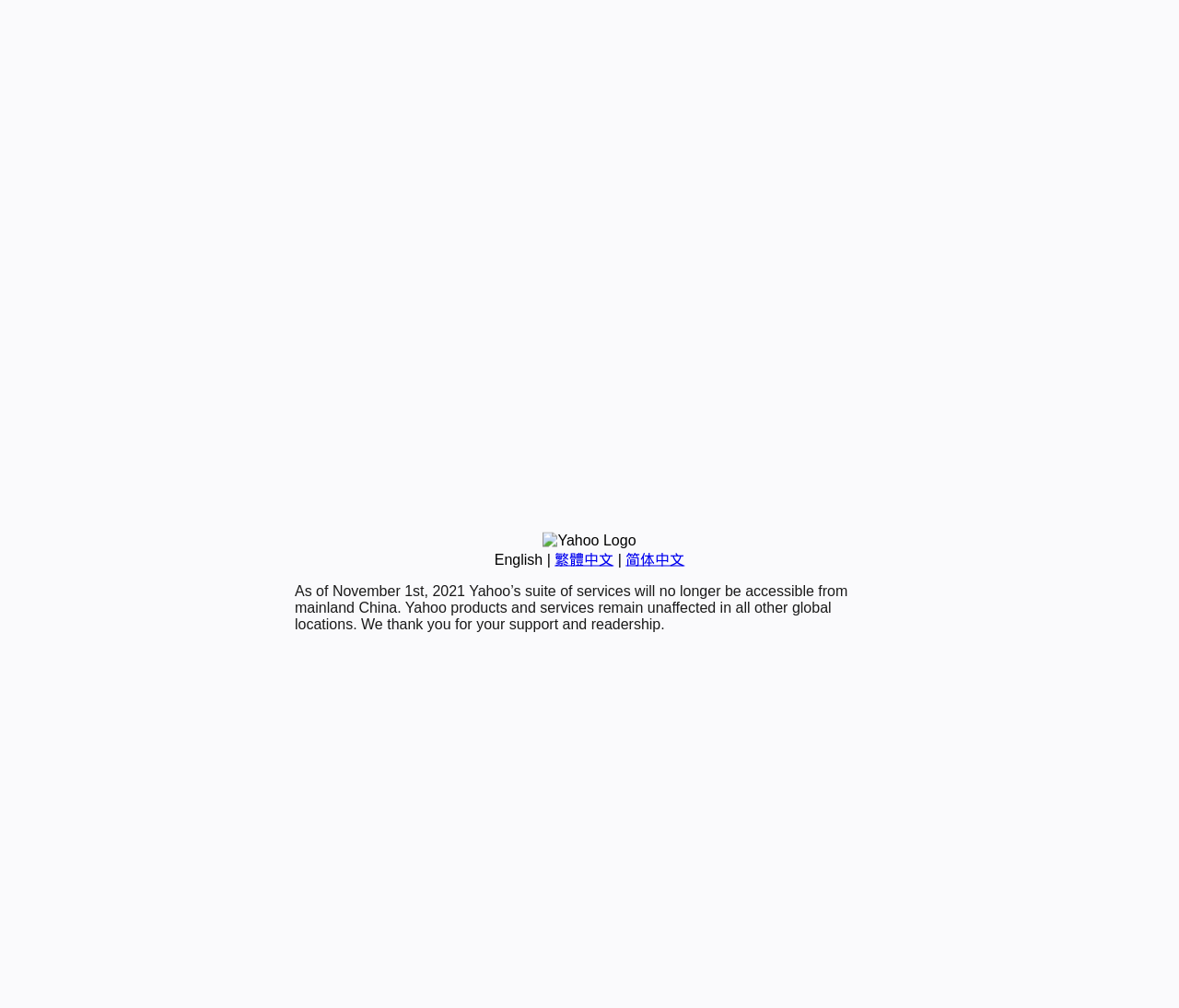Please find the bounding box coordinates (top-left x, top-left y, bottom-right x, bottom-right y) in the screenshot for the UI element described as follows: 简体中文

[0.531, 0.547, 0.581, 0.563]